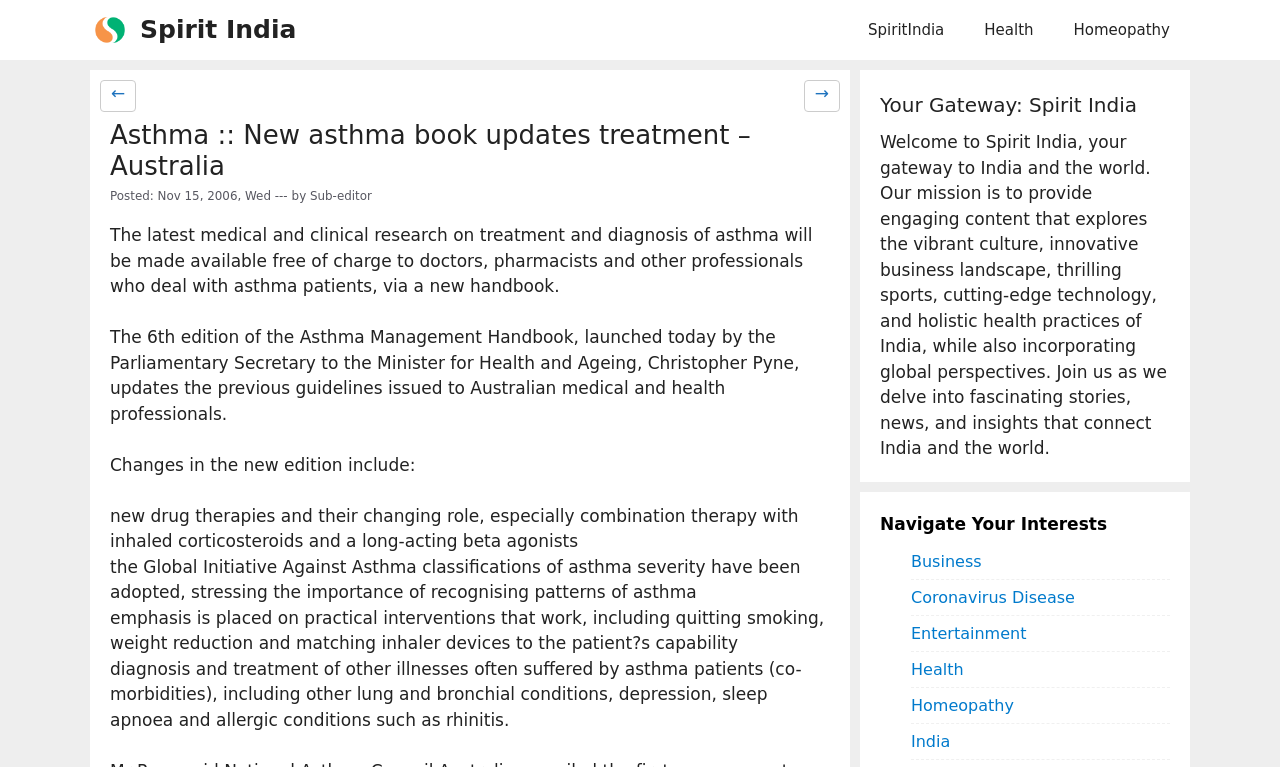Bounding box coordinates are to be given in the format (top-left x, top-left y, bottom-right x, bottom-right y). All values must be floating point numbers between 0 and 1. Provide the bounding box coordinate for the UI element described as: title="Spirit India"

[0.07, 0.0, 0.102, 0.078]